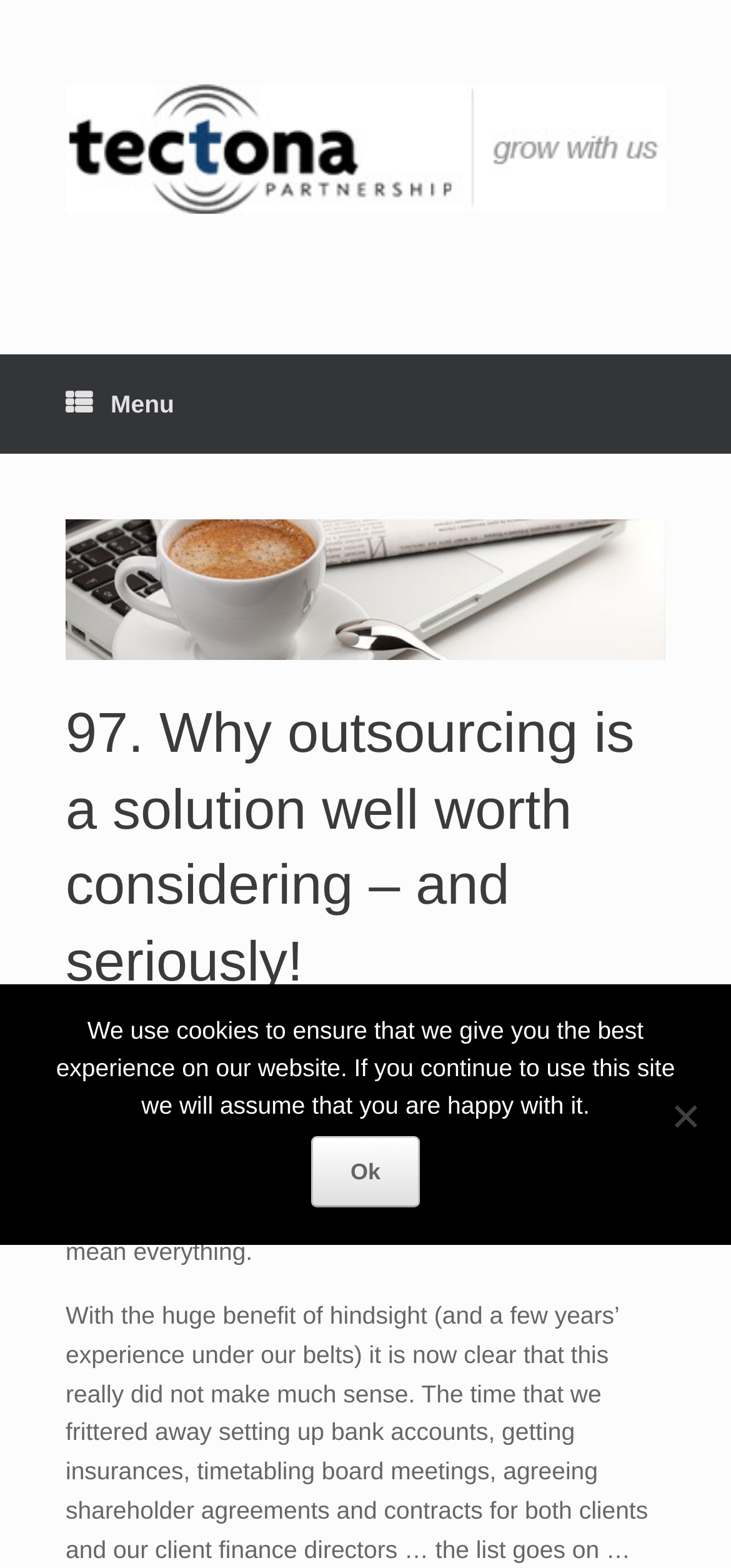What is the date of the post?
Look at the image and provide a detailed response to the question.

The date of the post is mentioned below the heading of the webpage, and it is a link with the text 'May 31, 2018'.